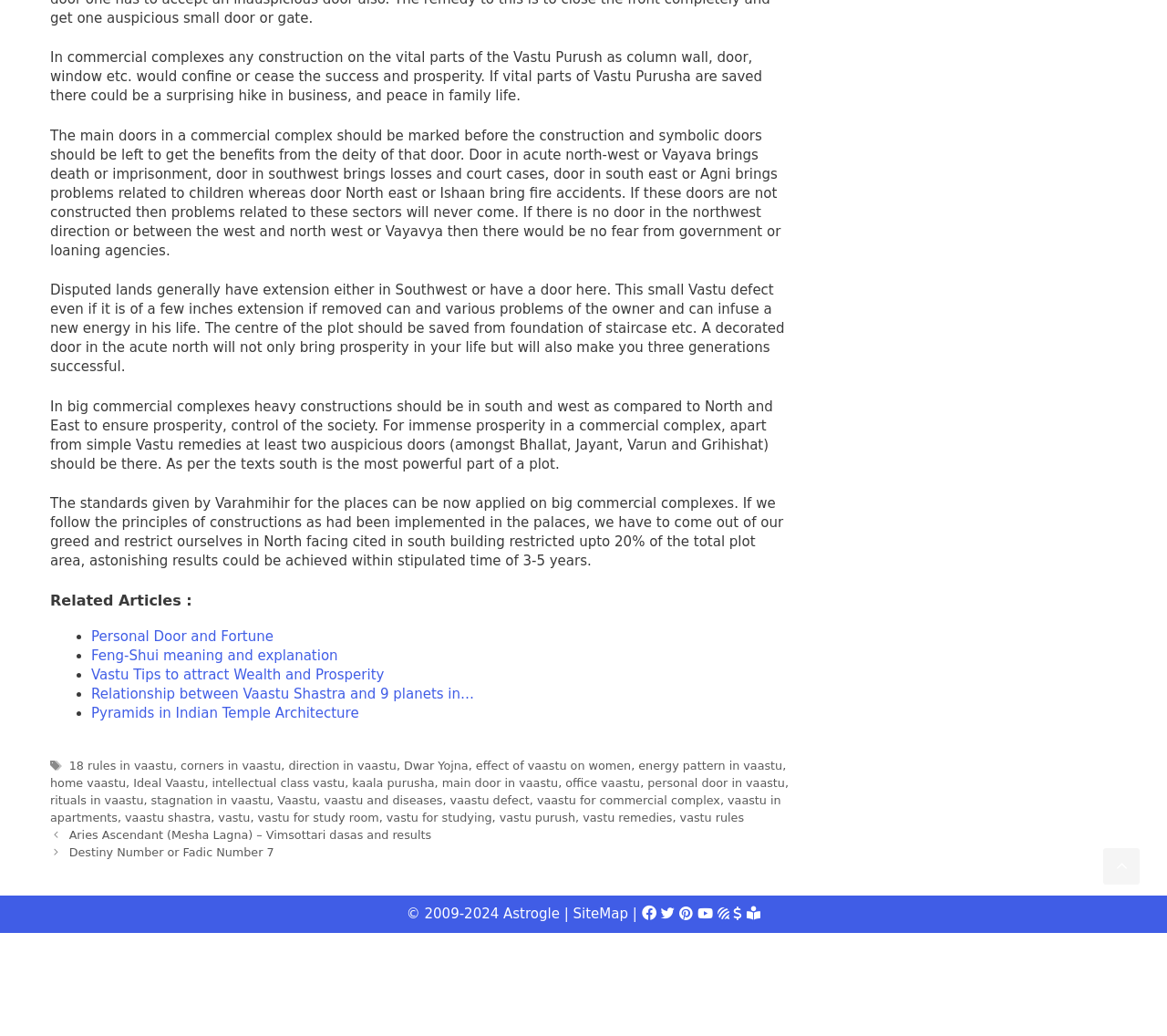Locate the bounding box coordinates of the area to click to fulfill this instruction: "Scroll back to top". The bounding box should be presented as four float numbers between 0 and 1, in the order [left, top, right, bottom].

[0.945, 0.819, 0.977, 0.854]